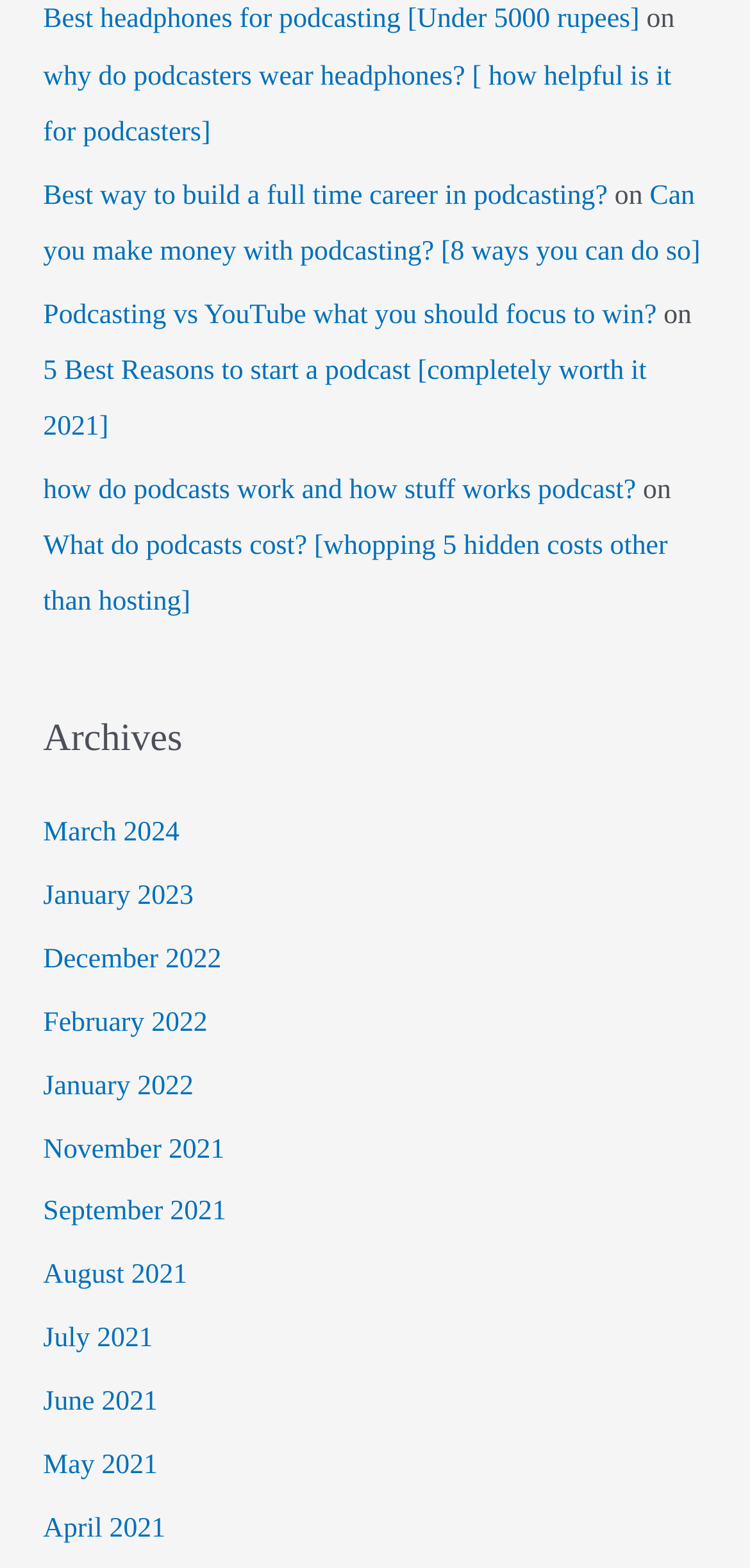What is the vertical position of the 'Best headphones for podcasting' link?
From the screenshot, supply a one-word or short-phrase answer.

Top